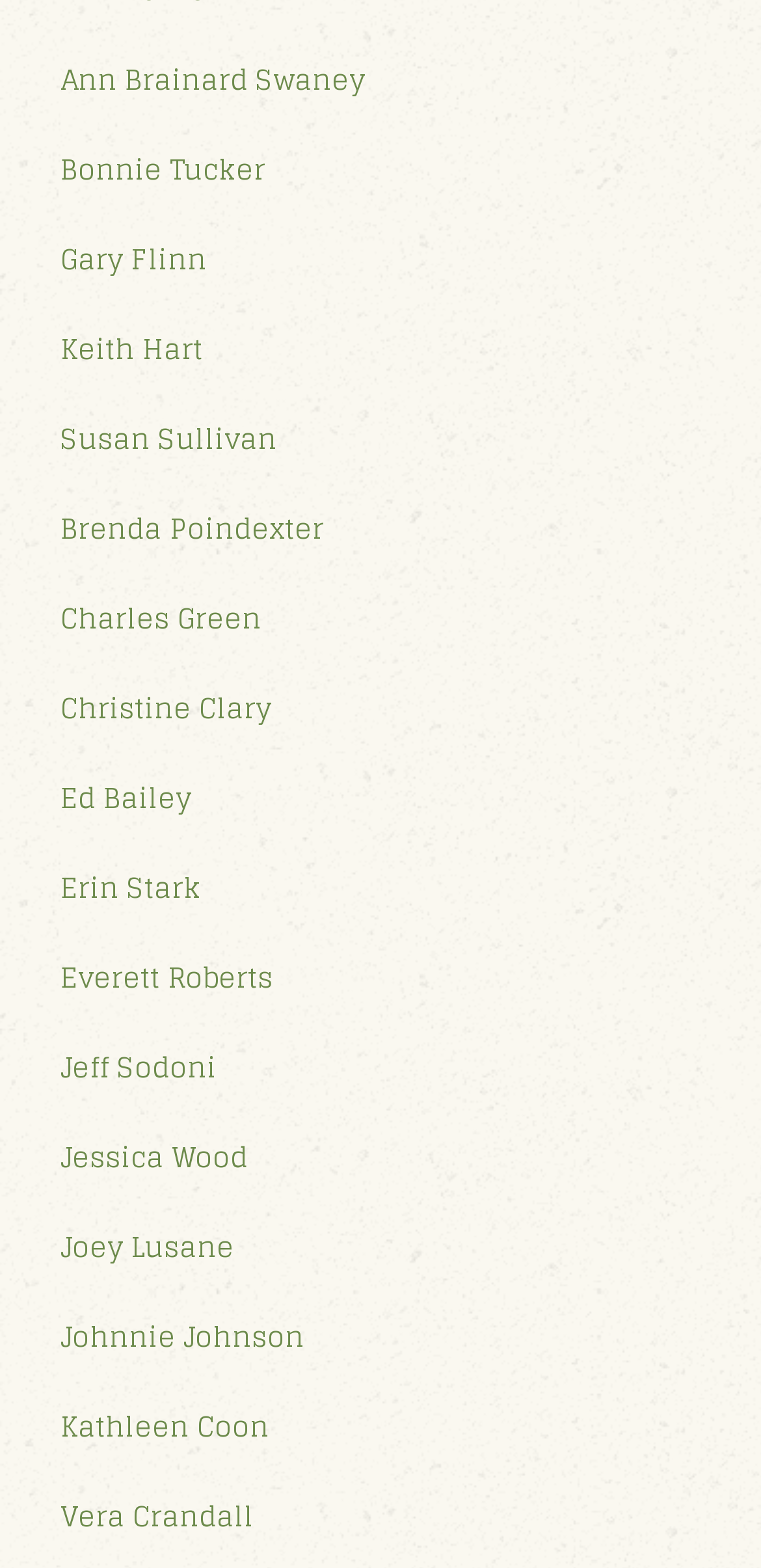Please locate the bounding box coordinates of the region I need to click to follow this instruction: "Go to Keith Hart's profile".

[0.041, 0.195, 0.959, 0.25]